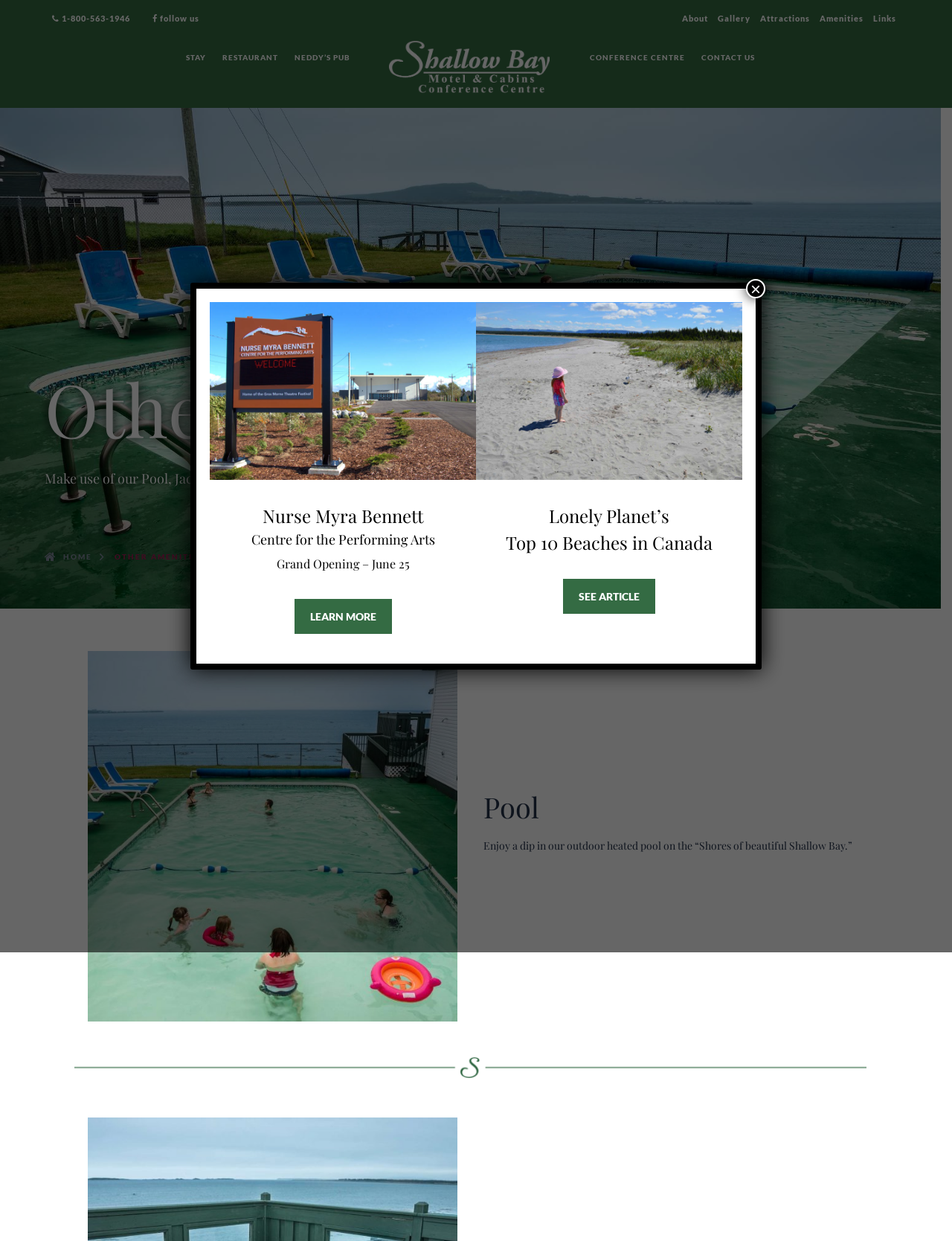What is the theme of the website?
Answer the question using a single word or phrase, according to the image.

Grandium